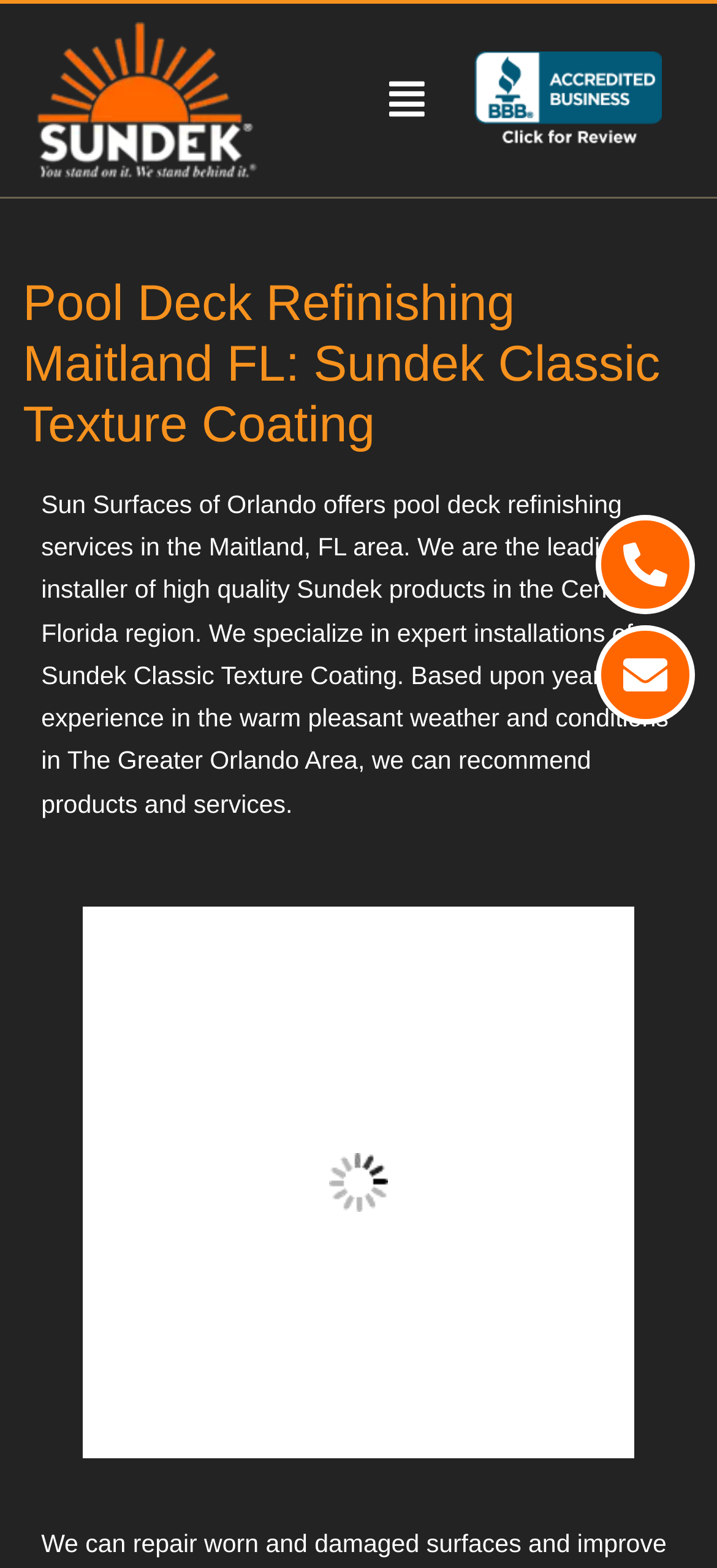What is the company's name?
From the image, respond with a single word or phrase.

Sun Surfaces of Orlando